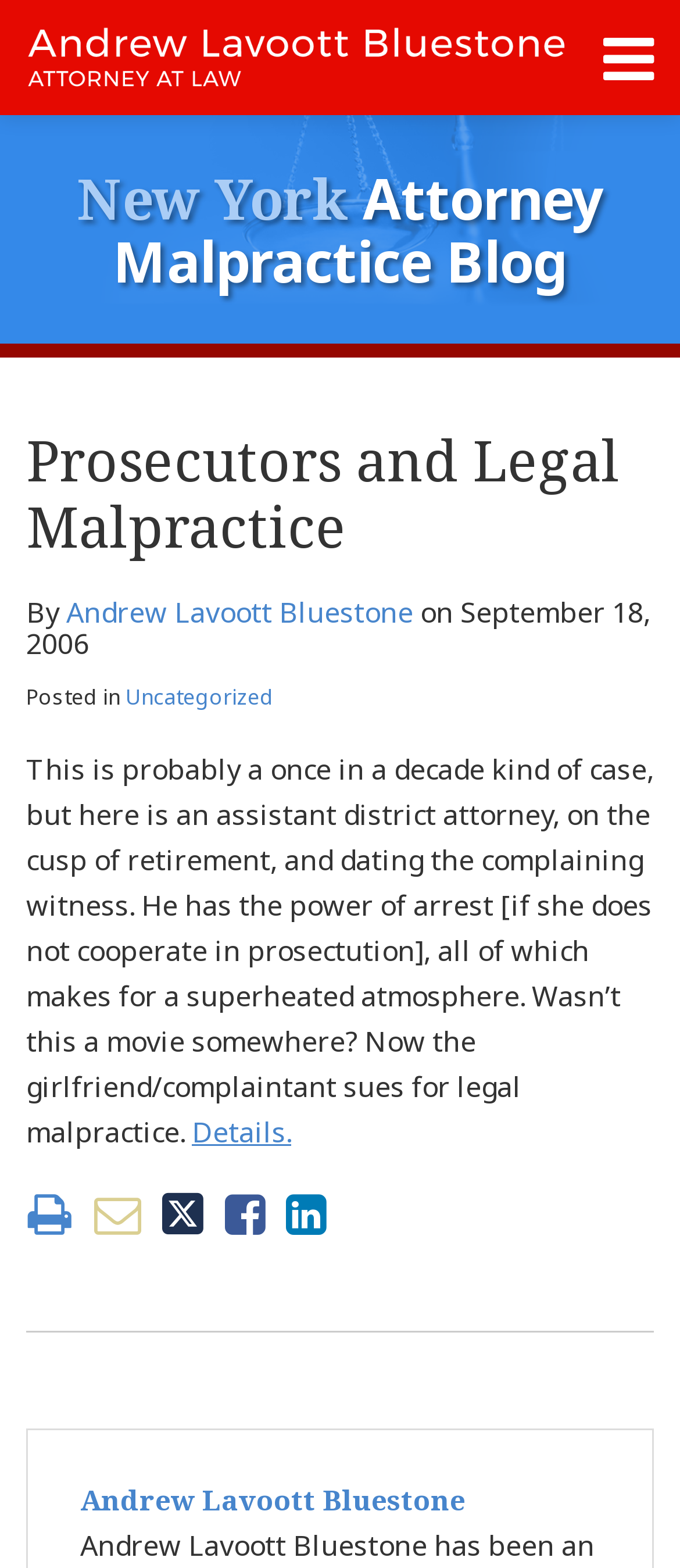Offer a detailed explanation of the webpage layout and contents.

The webpage is a blog post titled "Prosecutors and Legal Malpractice" on the "New York Attorney Malpractice Blog". At the top, there is a menu with a "Menu" heading and a link to expand it. Next to the menu is the "Andrew L. Bluestone logo" image. Below the logo, there are several links to navigate to different sections of the website, including "Home", "About Us", "Services", and "Contact Us". 

On the top right, there is a search icon represented by "\uf002". Below the search icon, the blog post title "New York Attorney Malpractice Blog" is displayed. The main content of the blog post is divided into several sections. The first section has a heading "Prosecutors and Legal Malpractice" and displays the author's name "Andrew Lavoott Bluestone" with a link to his profile. 

The blog post content starts with a brief introduction, followed by a timestamp showing the post date "September 18, 2006". The main text describes a unique case involving an assistant district attorney and a complaining witness, and how it creates a "superheated atmosphere". The text also mentions a possible movie connection and ends with a lawsuit for legal malpractice. 

At the bottom of the blog post, there are several links to interact with the post, including "Details", "Print", "Email this post", "Tweet this post", "Like this post", and "Share this post on LinkedIn". Finally, there is a link to the author's profile "Andrew Lavoott Bluestone" at the very bottom of the page.